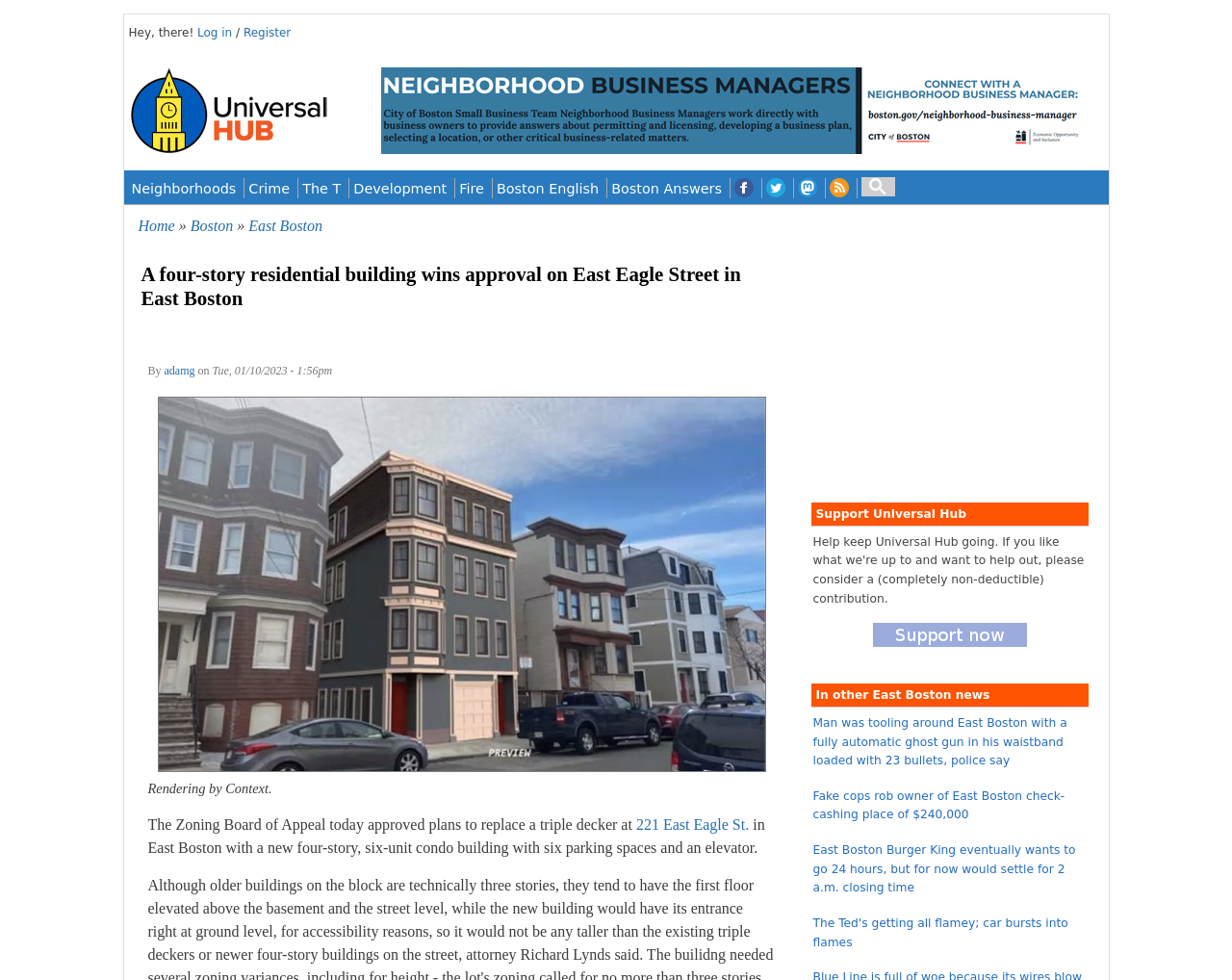Extract the text of the main heading from the webpage.

A four-story residential building wins approval on East Eagle Street in East Boston